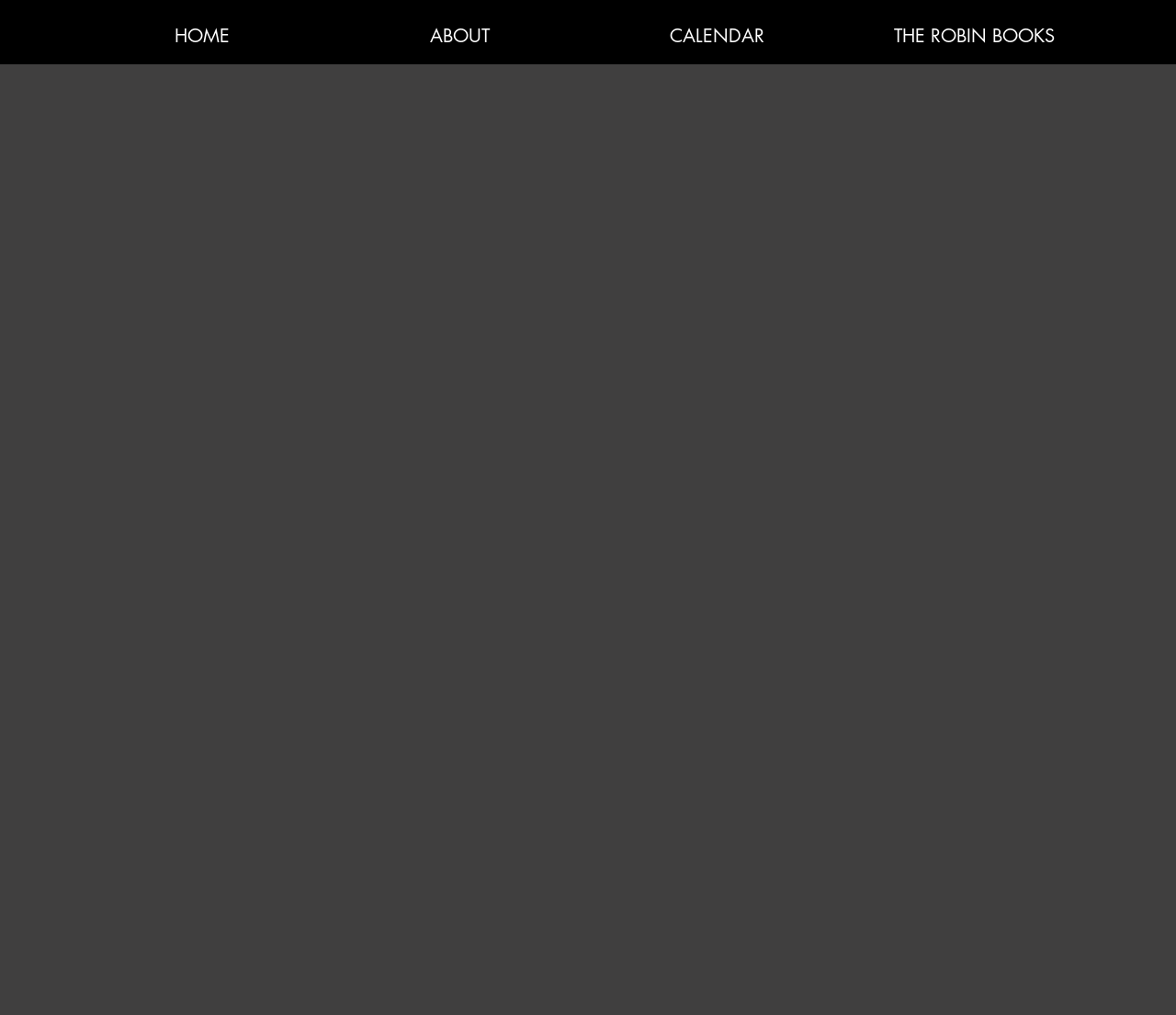Determine the bounding box for the UI element described here: "ABOUT".

[0.281, 0.013, 0.5, 0.058]